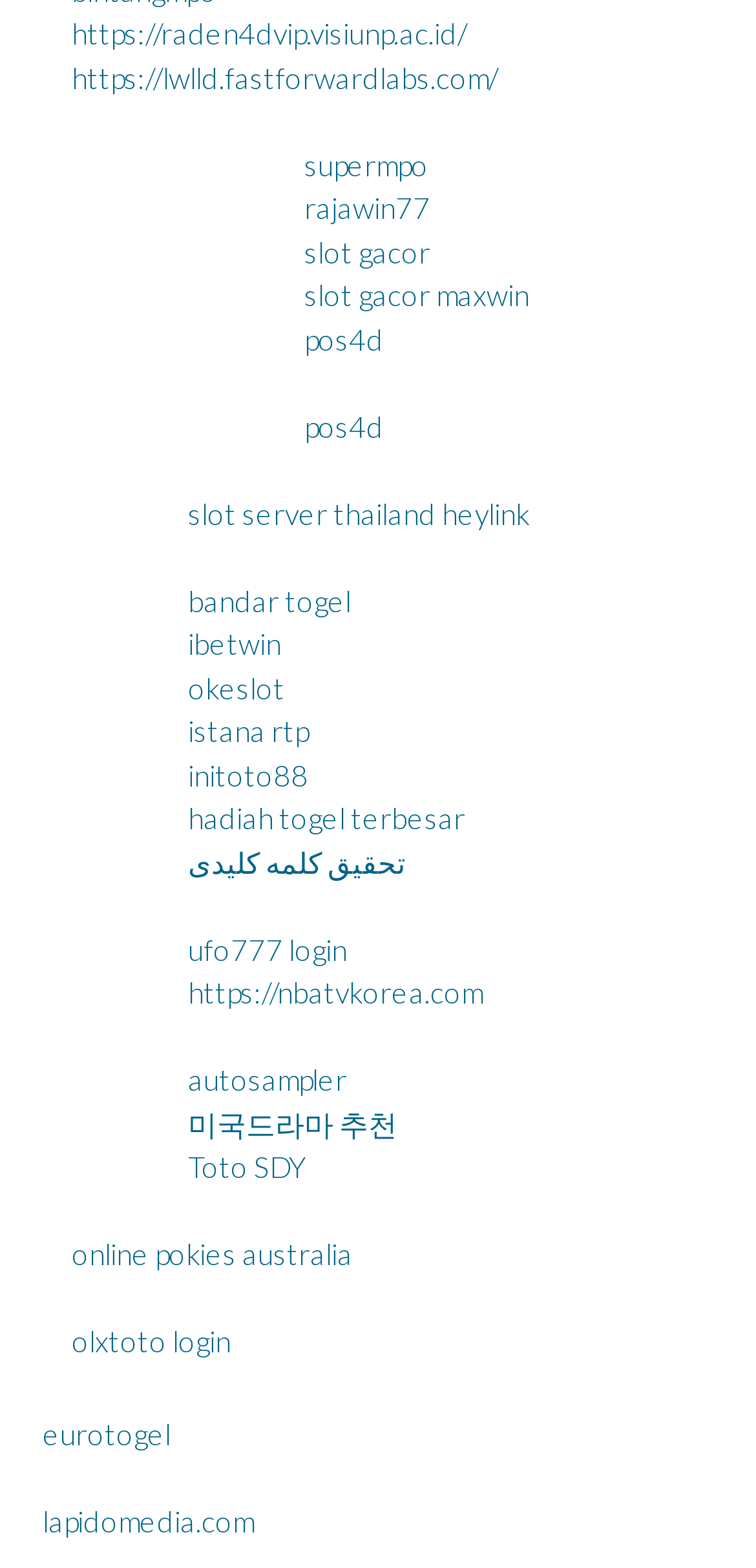Find and specify the bounding box coordinates that correspond to the clickable region for the instruction: "check slot gacor maxwin".

[0.403, 0.177, 0.7, 0.2]